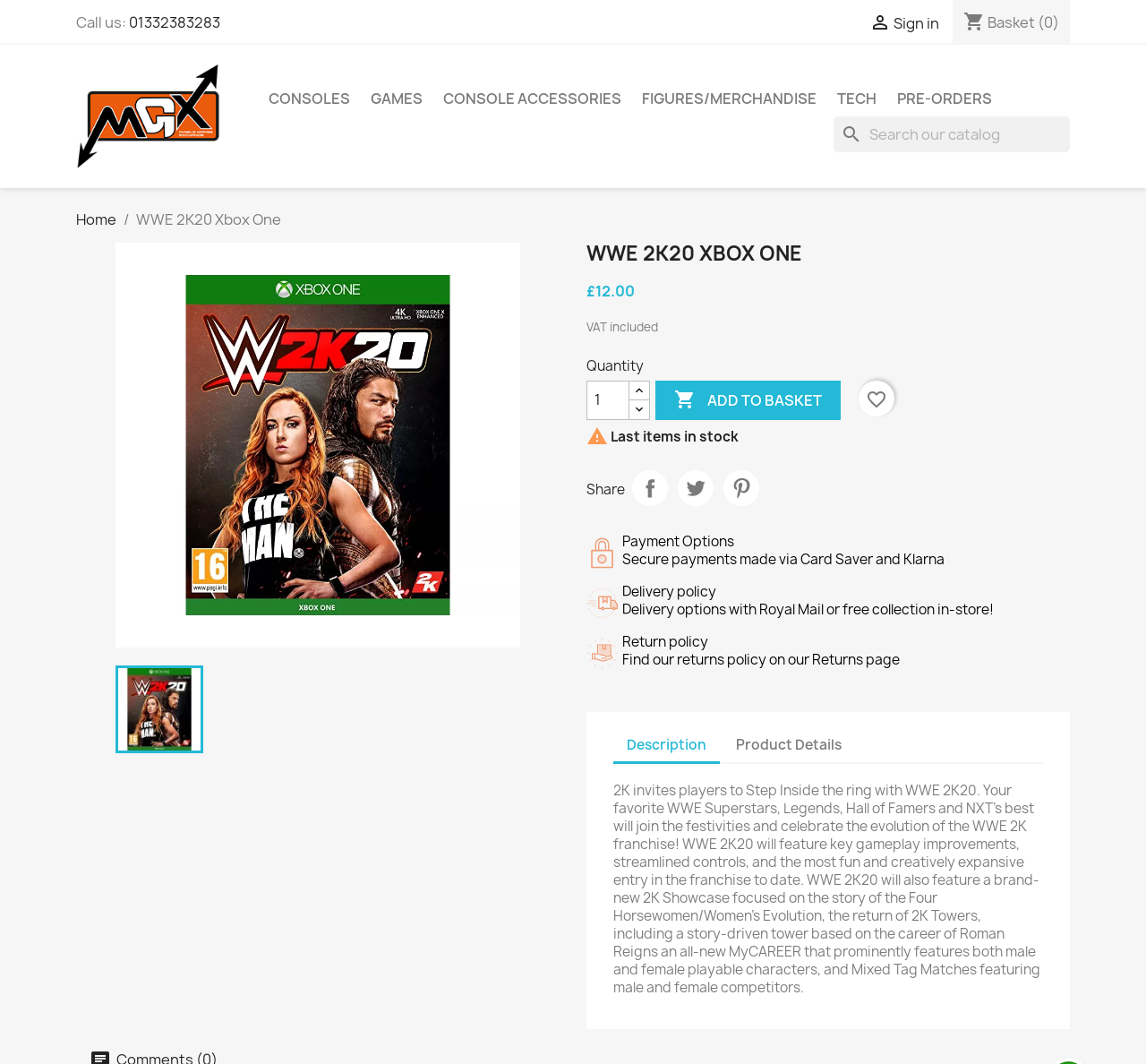Given the webpage screenshot, identify the bounding box of the UI element that matches this description: "Home".

[0.066, 0.197, 0.102, 0.215]